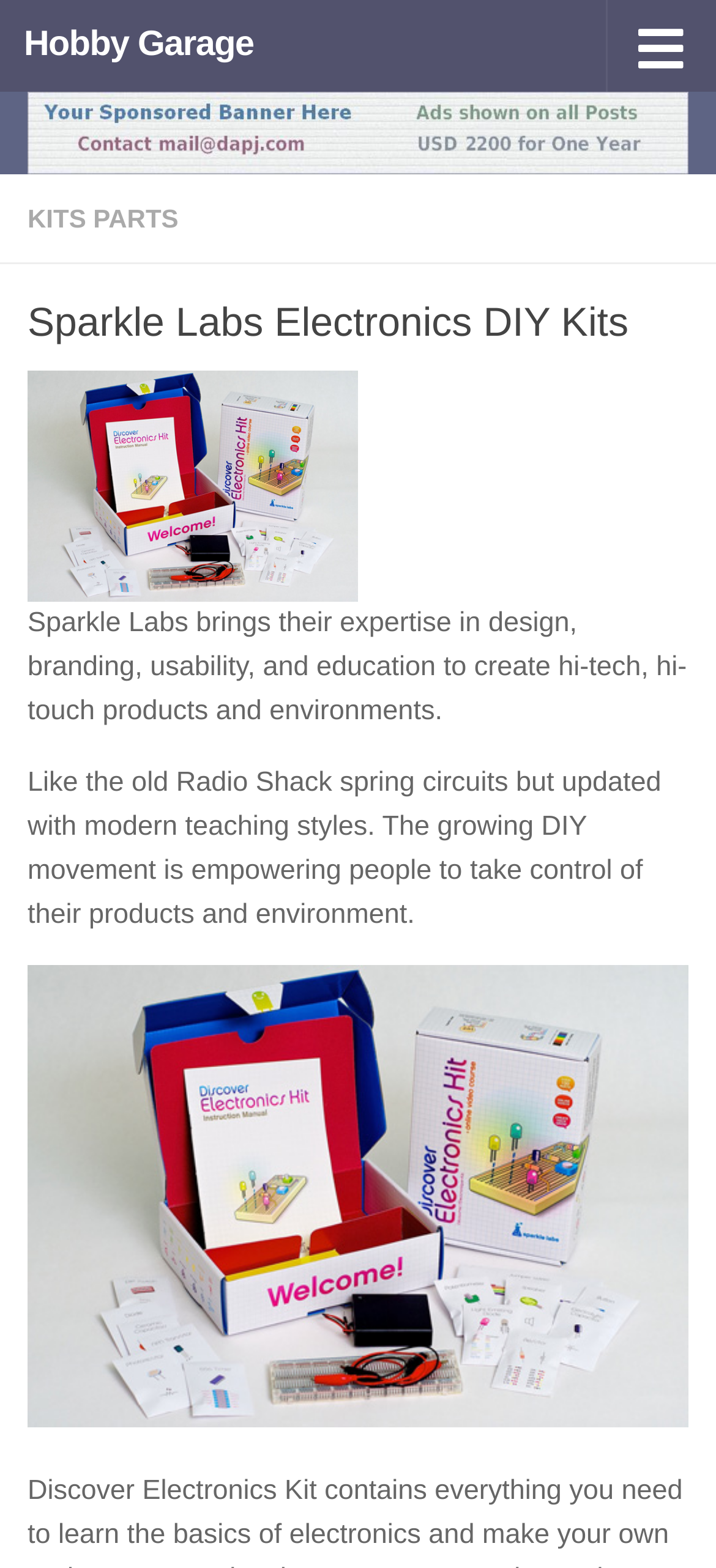What is the DIY movement about?
Please provide a comprehensive answer based on the details in the screenshot.

The DIY movement is described in the text 'The growing DIY movement is empowering people to take control of their products and environment.' which suggests that the DIY movement is about empowering people to take control of their products and environment.